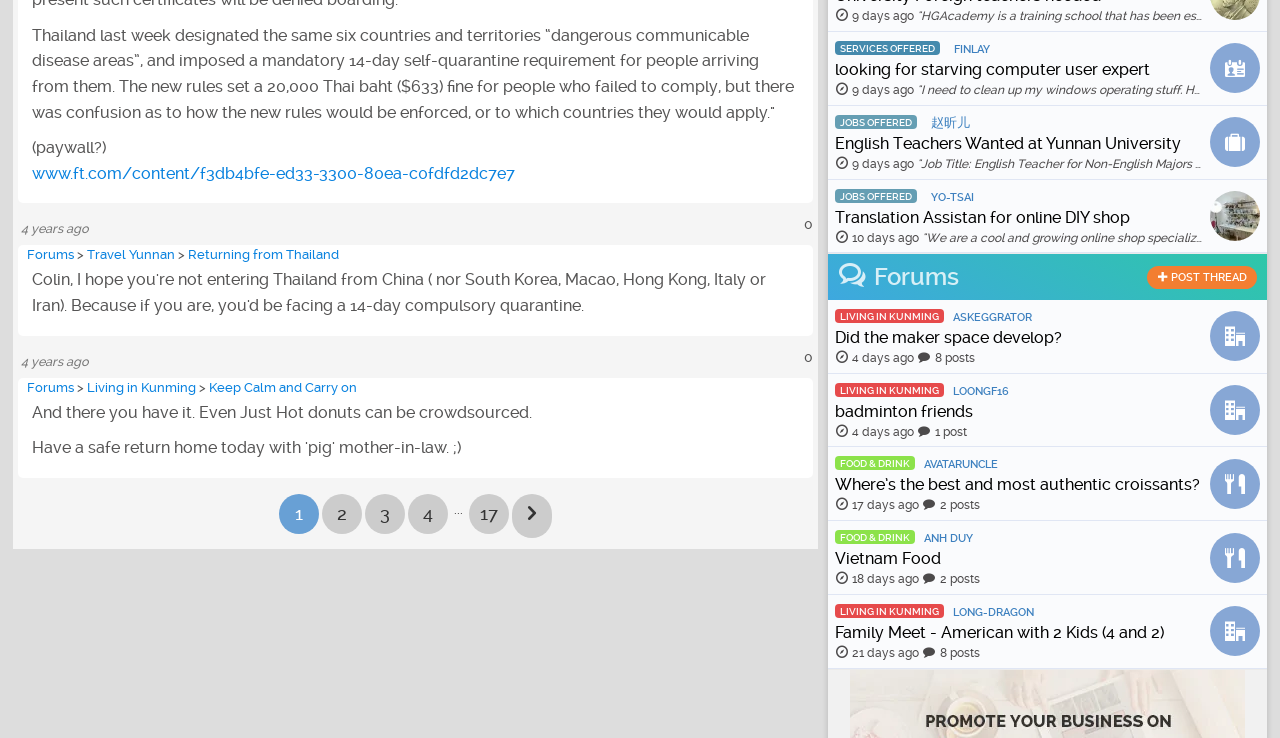Determine the bounding box coordinates of the clickable area required to perform the following instruction: "Read the article 'Flying Tigers memorial opening tomorrow'". The coordinates should be represented as four float numbers between 0 and 1: [left, top, right, bottom].

[0.016, 0.275, 0.635, 0.3]